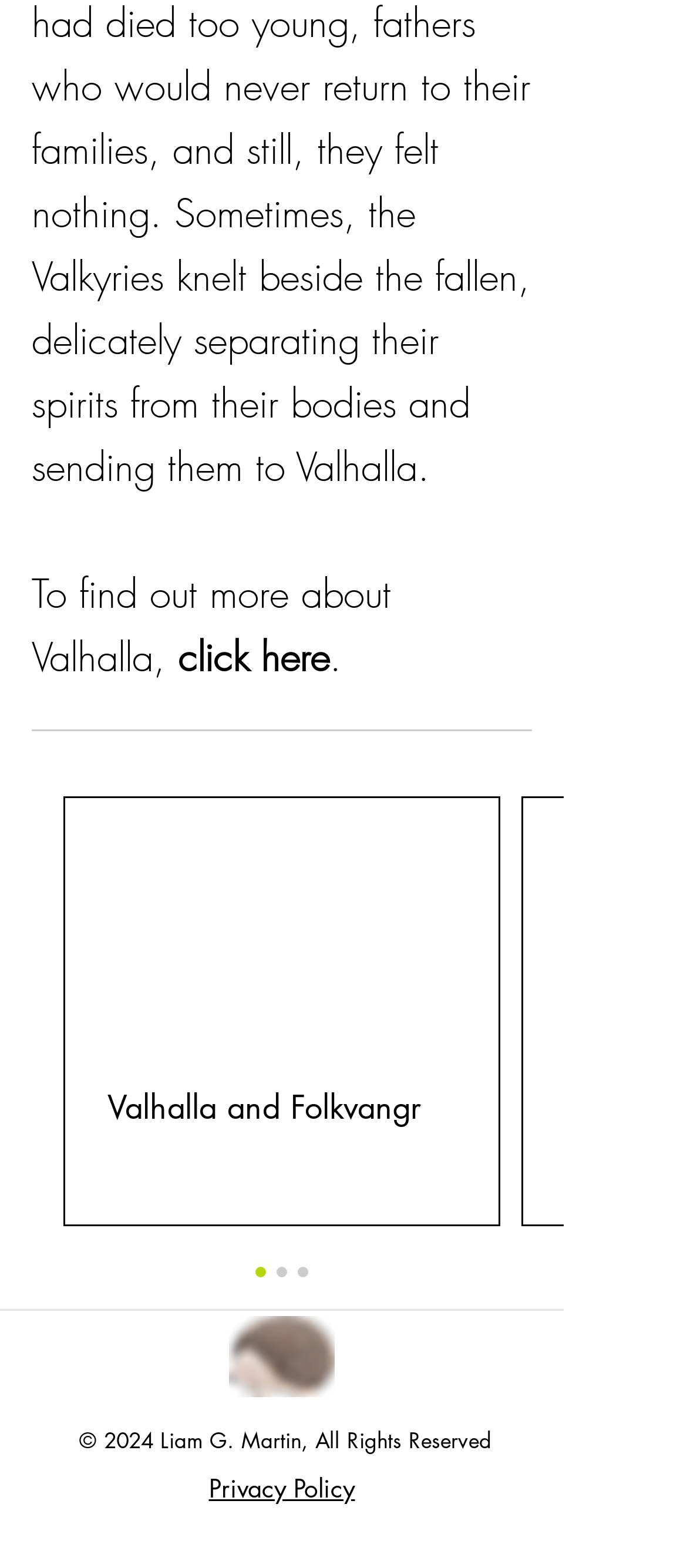Examine the image and give a thorough answer to the following question:
Is the article section visible?

The article section is not visible because it has a 'hidden: True' attribute, indicating that it is not currently displayed on the webpage.